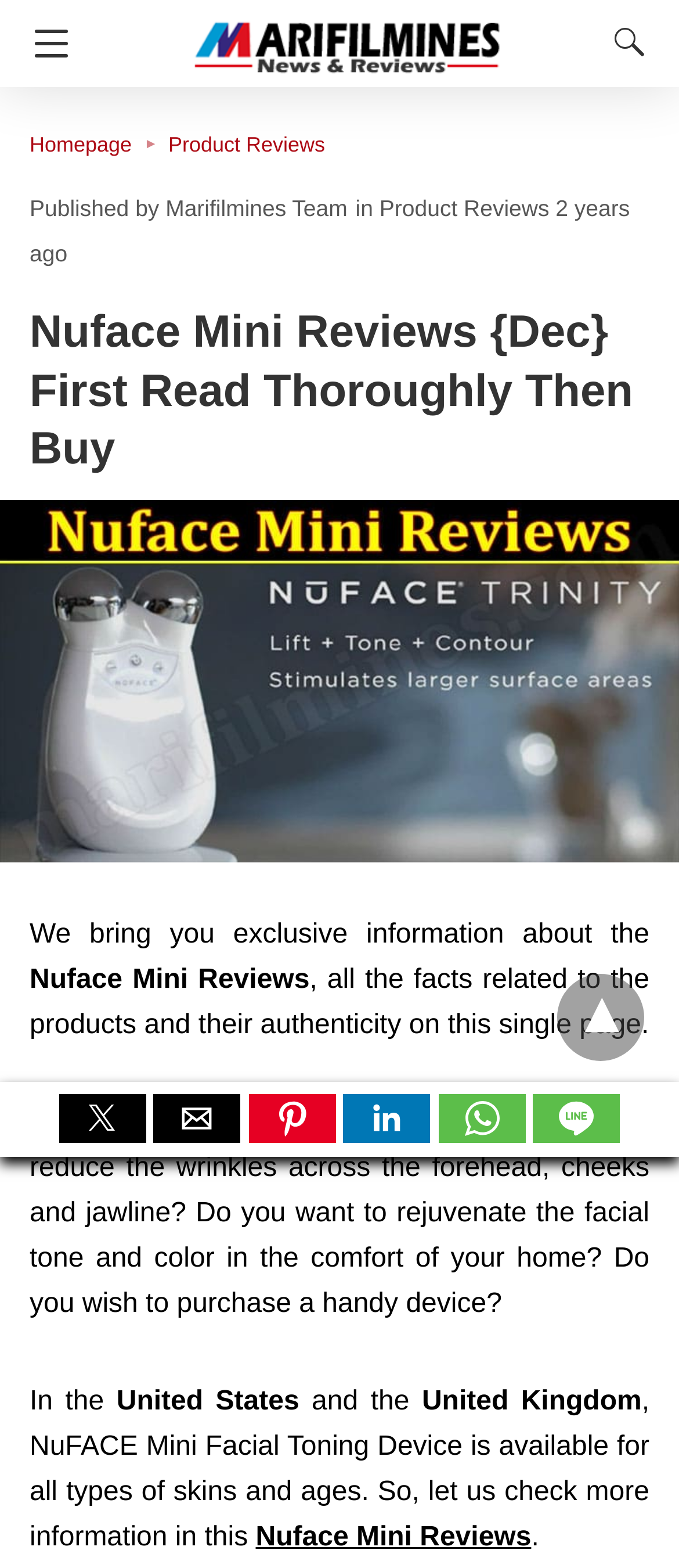Use the details in the image to answer the question thoroughly: 
In which countries is the Nuface Mini device available?

The availability of the Nuface Mini device is mentioned in the text 'In the United States and the United Kingdom, NuFACE Mini Facial Toning Device is available for all types of skins and ages.' which suggests that the device is available in these two countries.